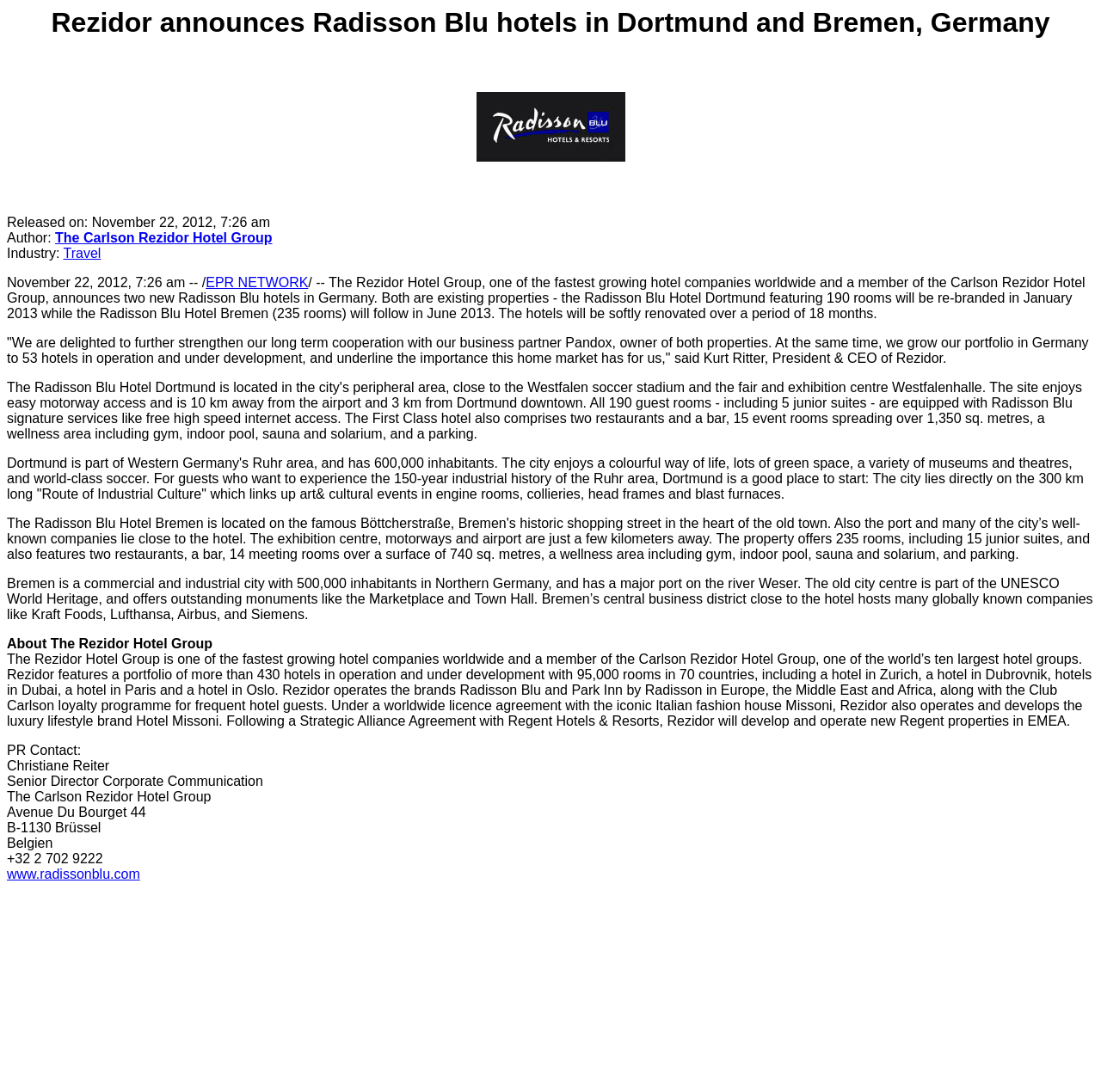Who is the President & CEO of Rezidor?
Please look at the screenshot and answer in one word or a short phrase.

Kurt Ritter